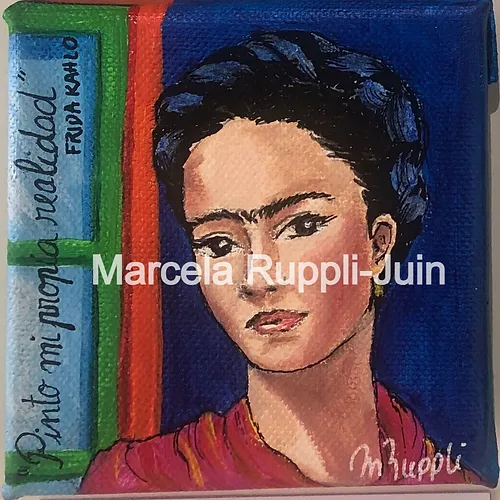Answer the question in one word or a short phrase:
What is the size of the painting?

10x10 cm